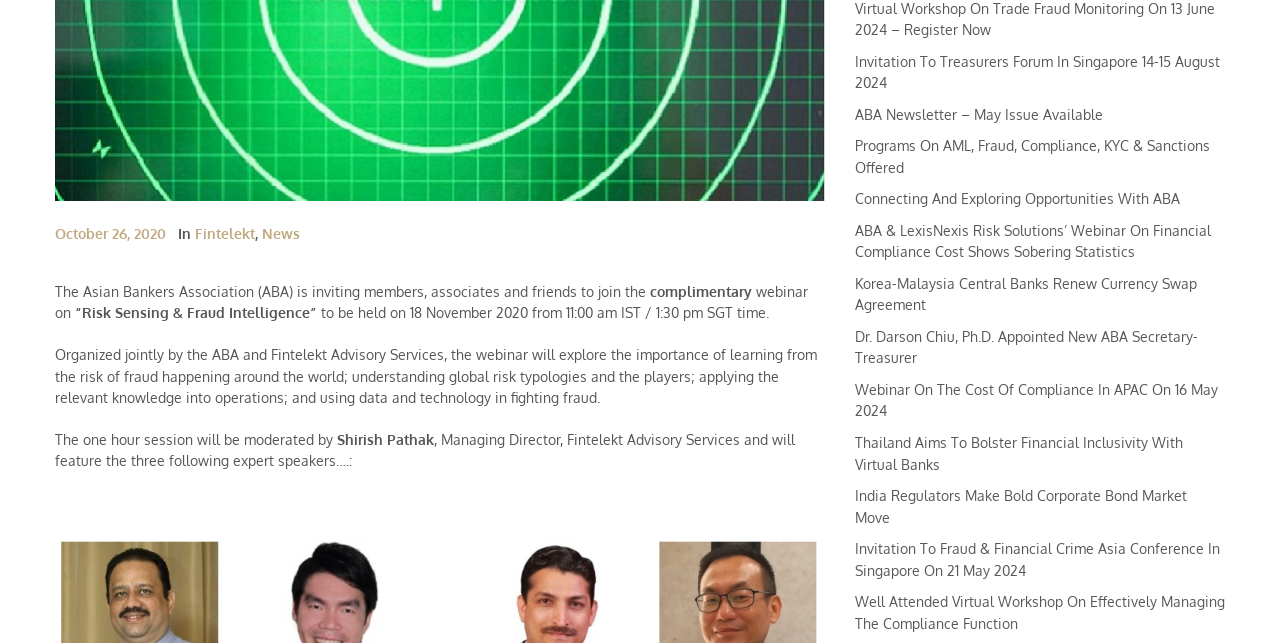Using the webpage screenshot, locate the HTML element that fits the following description and provide its bounding box: "News".

[0.205, 0.35, 0.234, 0.376]